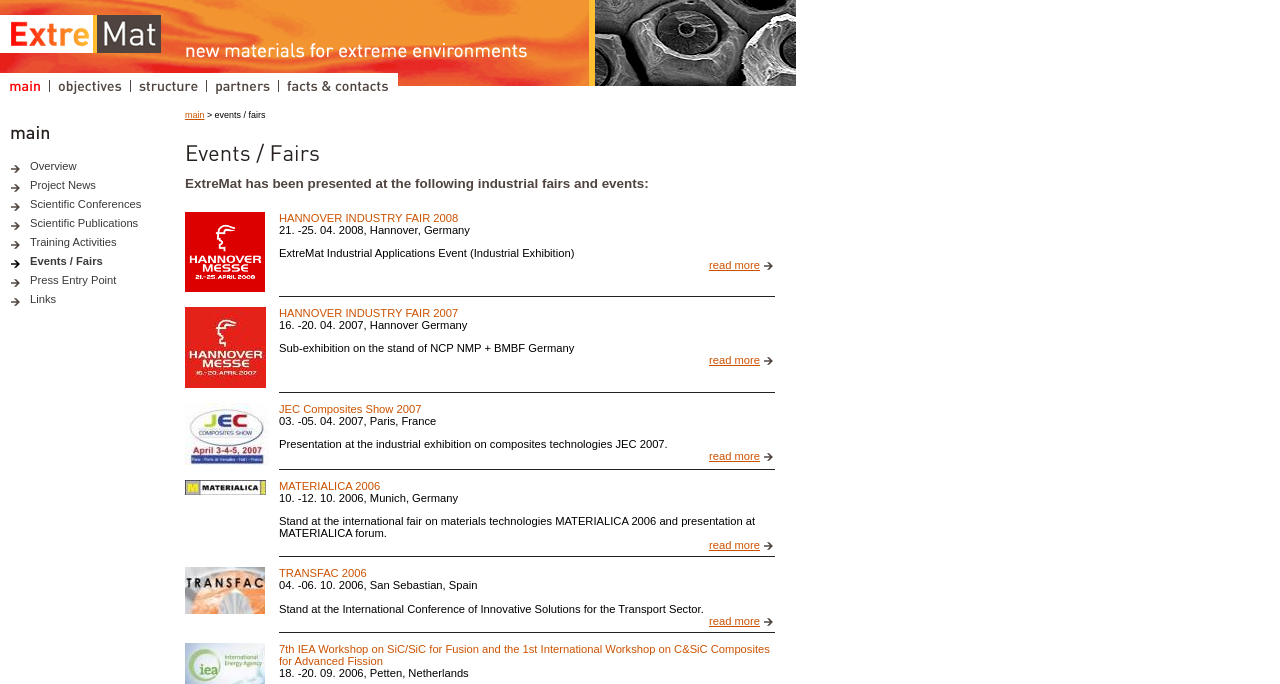Please determine the bounding box coordinates for the element that should be clicked to follow these instructions: "view 'Events / Fairs'".

[0.001, 0.13, 0.038, 0.148]